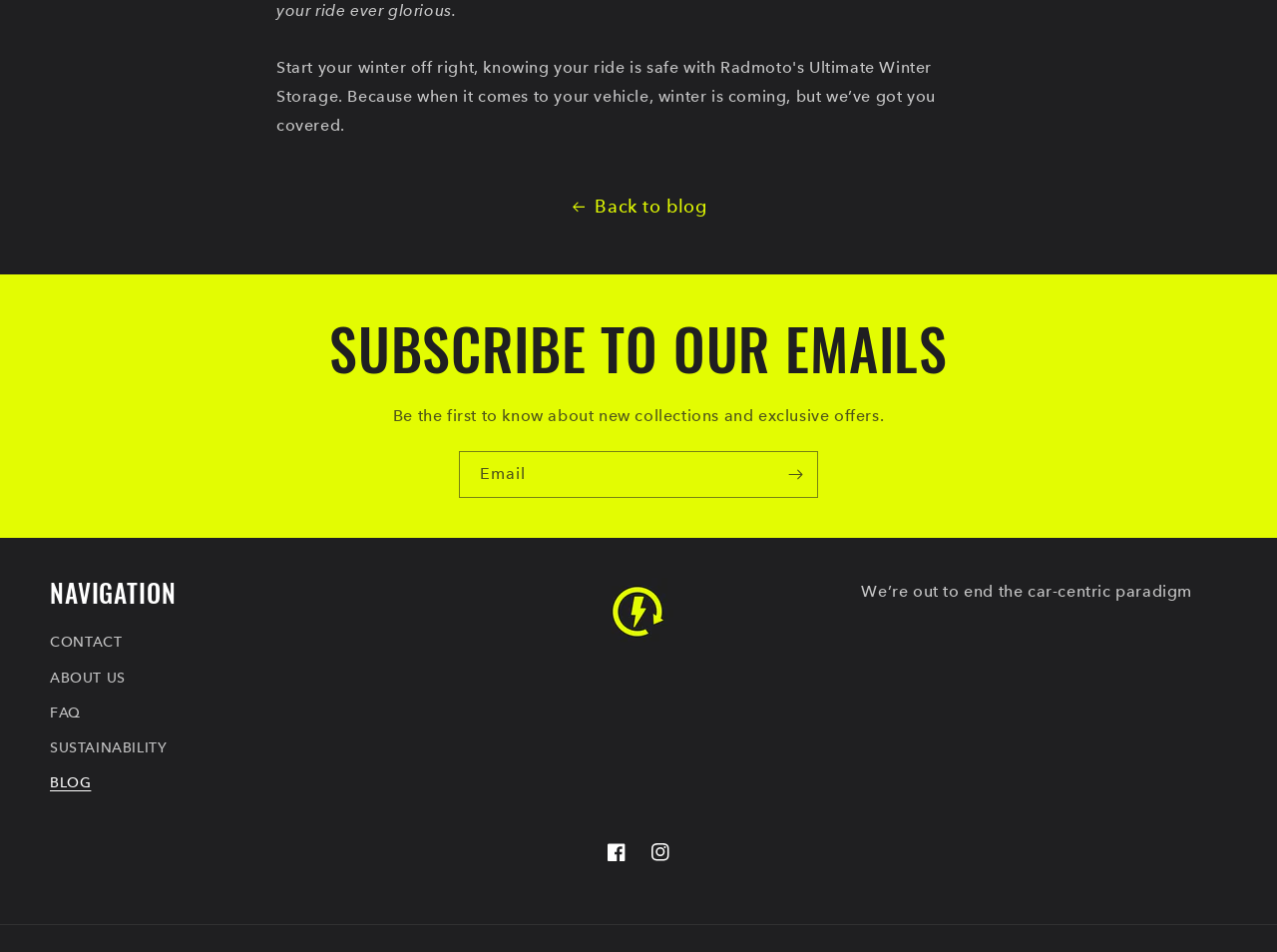What are the navigation links?
Refer to the image and offer an in-depth and detailed answer to the question.

The navigation links are located at the bottom of the webpage and include links to 'CONTACT', 'ABOUT US', 'FAQ', 'SUSTAINABILITY', and 'BLOG', which provide access to different sections of the website.